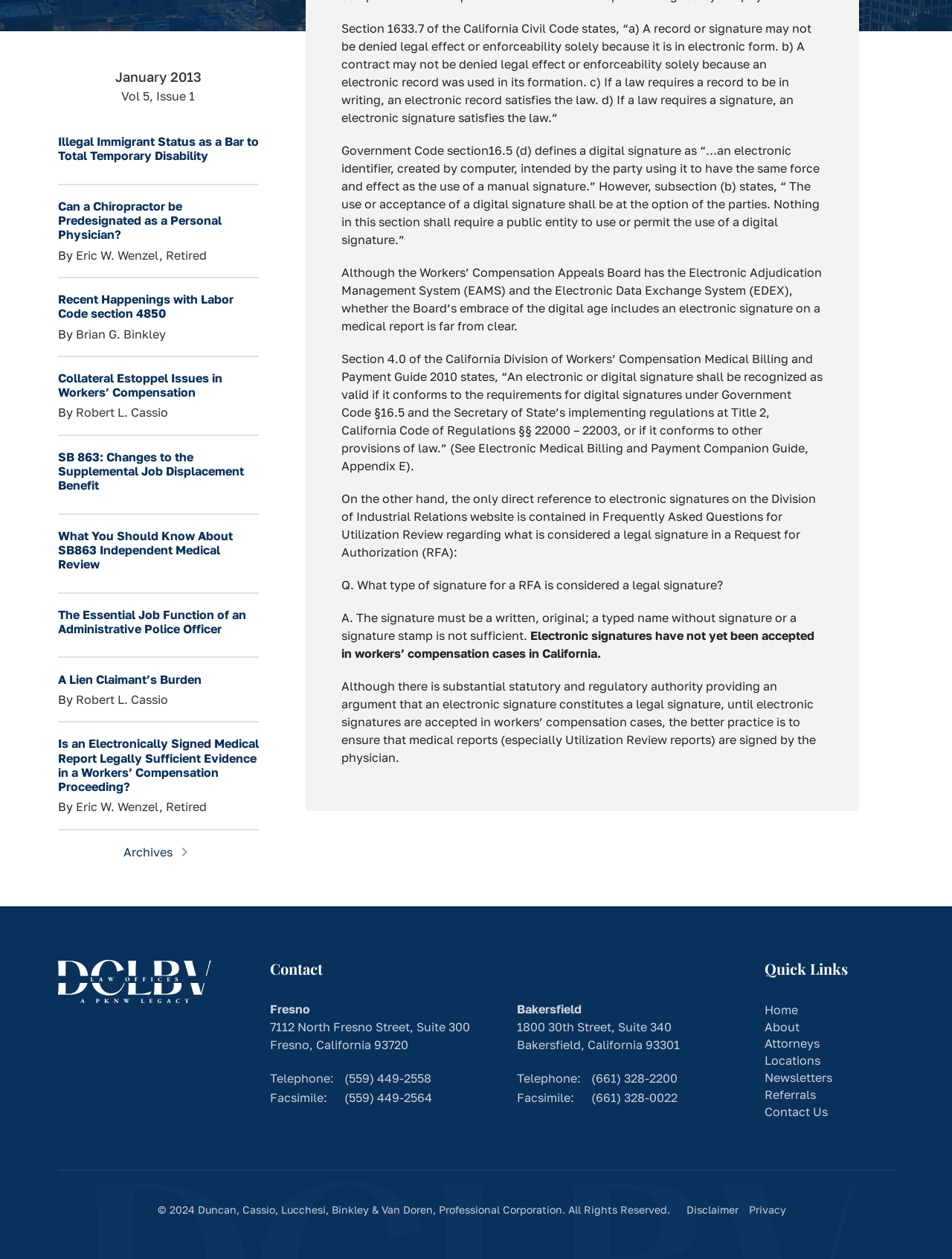Based on the element description: "A Lien Claimant’s Burden", identify the UI element and provide its bounding box coordinates. Use four float numbers between 0 and 1, [left, top, right, bottom].

[0.061, 0.533, 0.211, 0.545]